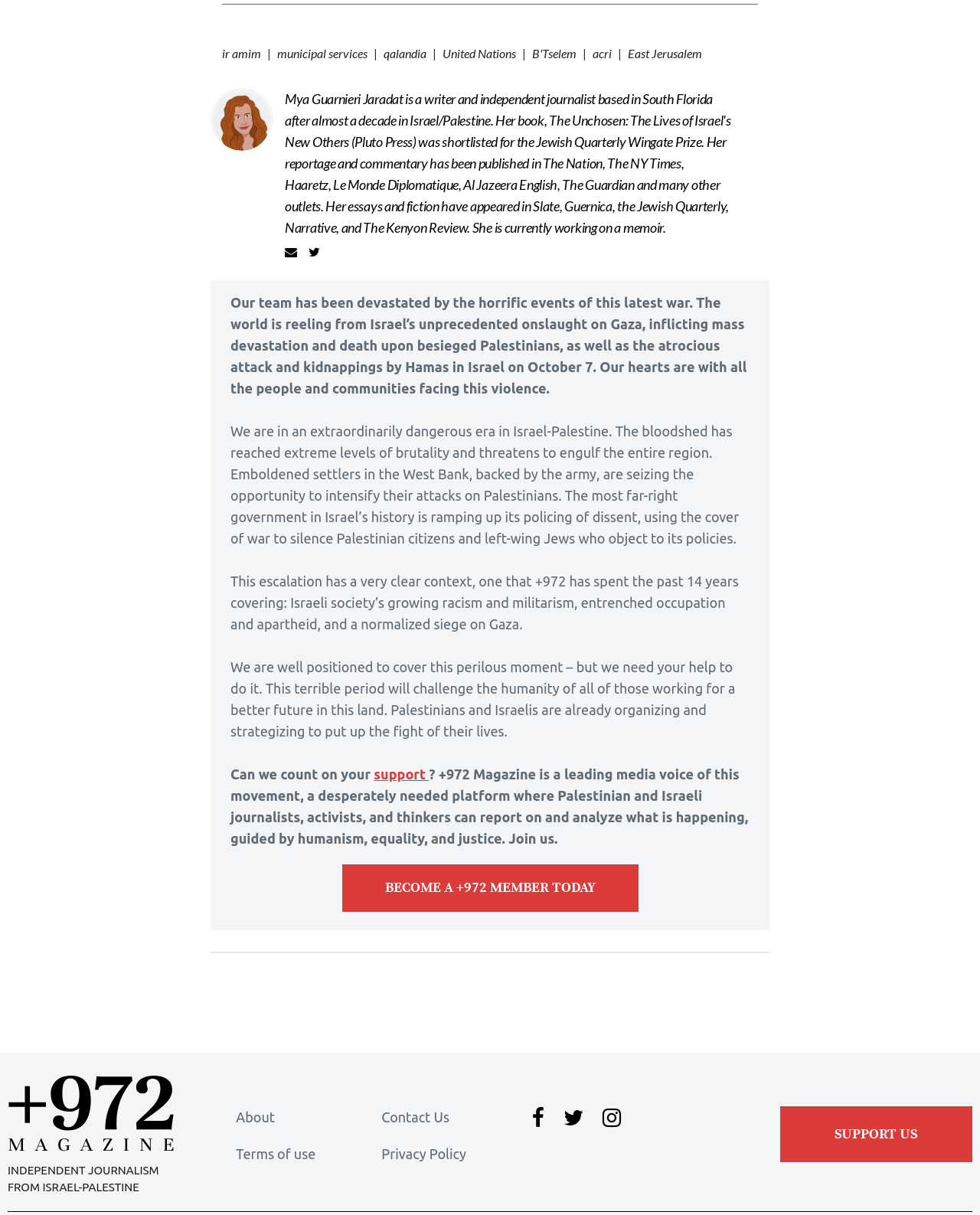Please reply with a single word or brief phrase to the question: 
Are there social media links on the webpage?

Yes